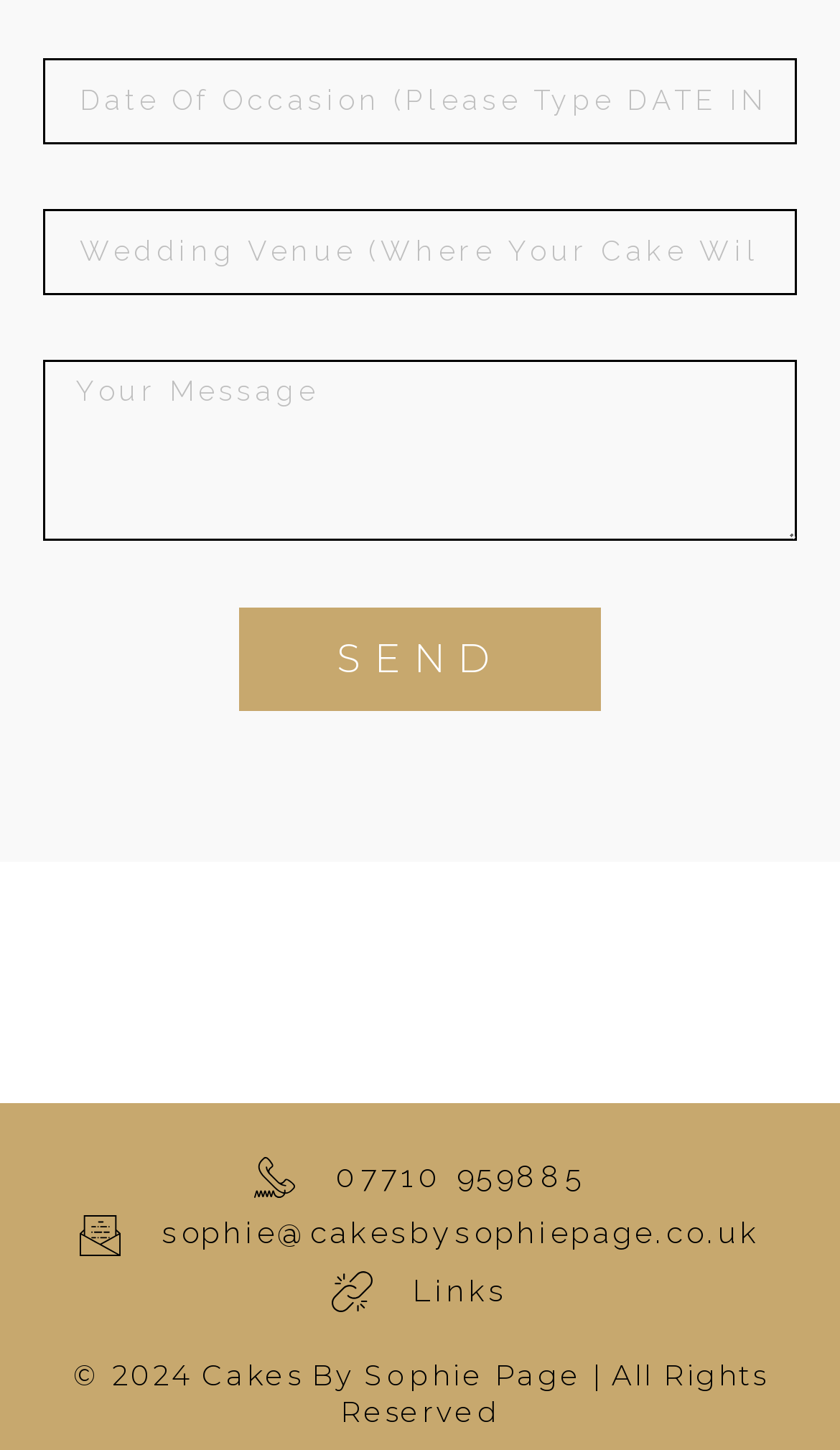What is the theme or business of the webpage?
Could you give a comprehensive explanation in response to this question?

The webpage appears to be related to a cake business, as it asks for information about a wedding venue and has a 'Your Message' textbox, suggesting that it is a contact or inquiry form for cake orders or services.